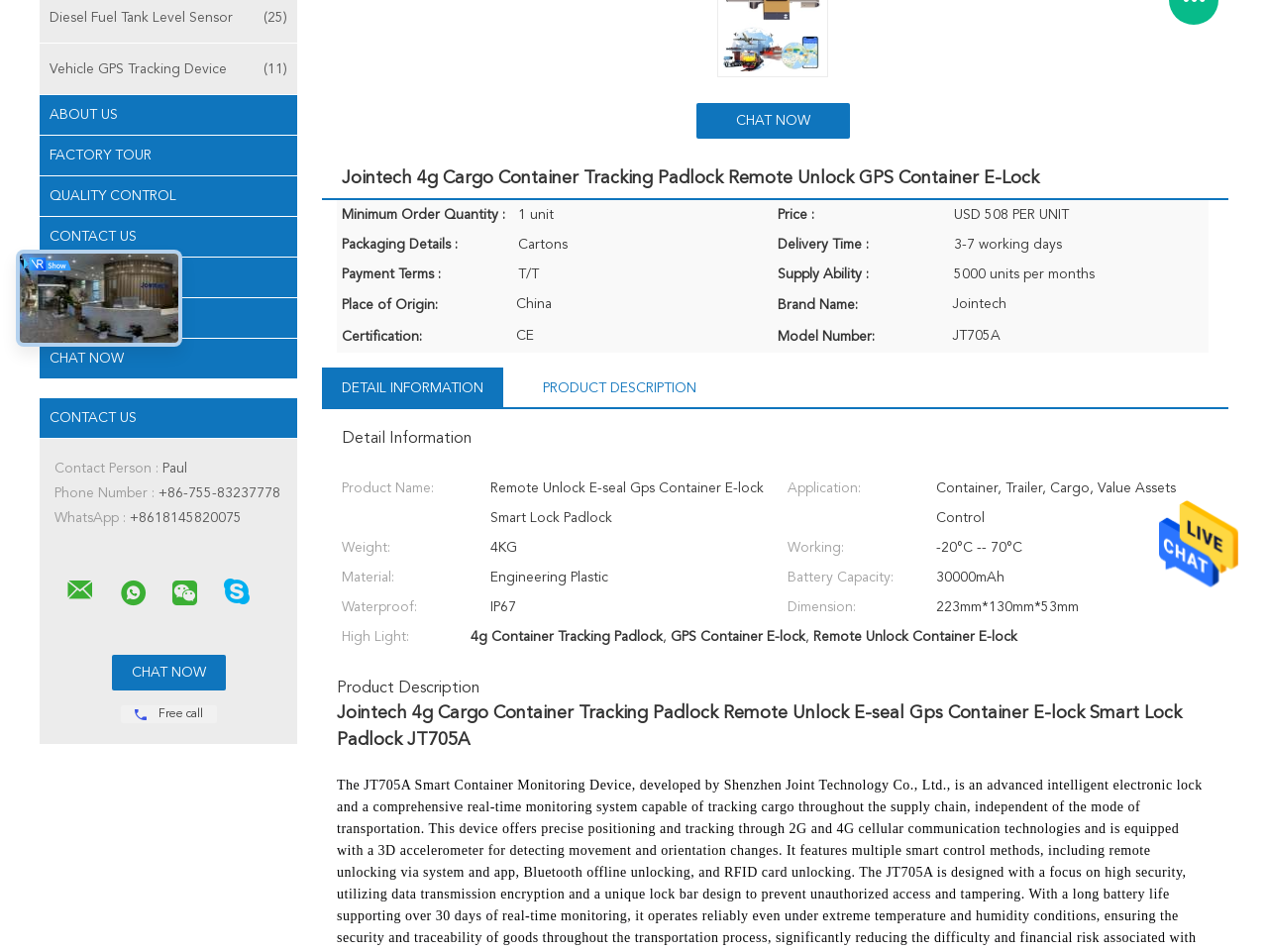Given the element description title="Shenzhen Joint Technology Co., Ltd.", predict the bounding box coordinates for the UI element in the webpage screenshot. The format should be (top-left x, top-left y, bottom-right x, bottom-right y), and the values should be between 0 and 1.

[0.095, 0.603, 0.115, 0.642]